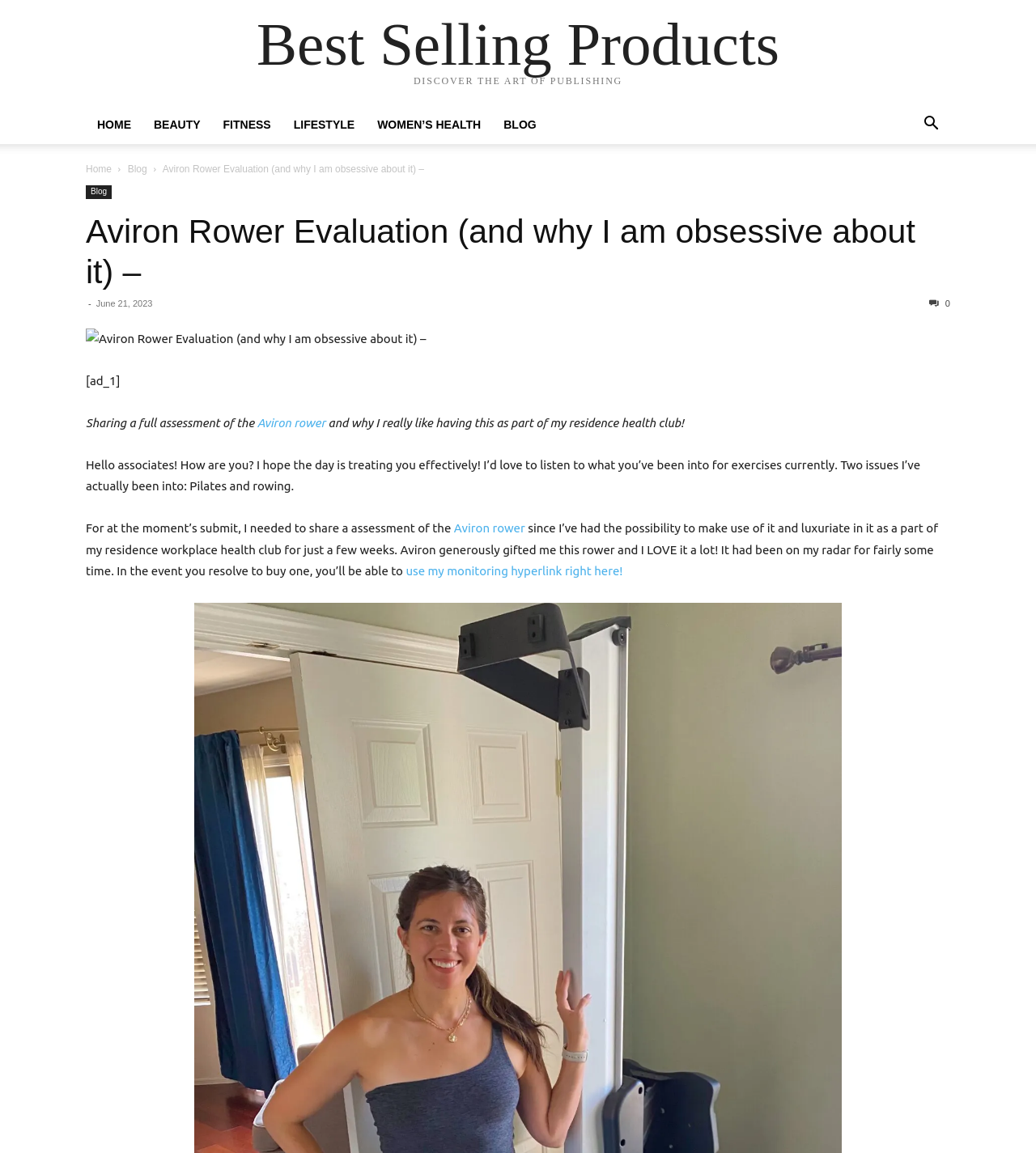Find and specify the bounding box coordinates that correspond to the clickable region for the instruction: "Click on the 'FITNESS' link".

[0.204, 0.102, 0.272, 0.114]